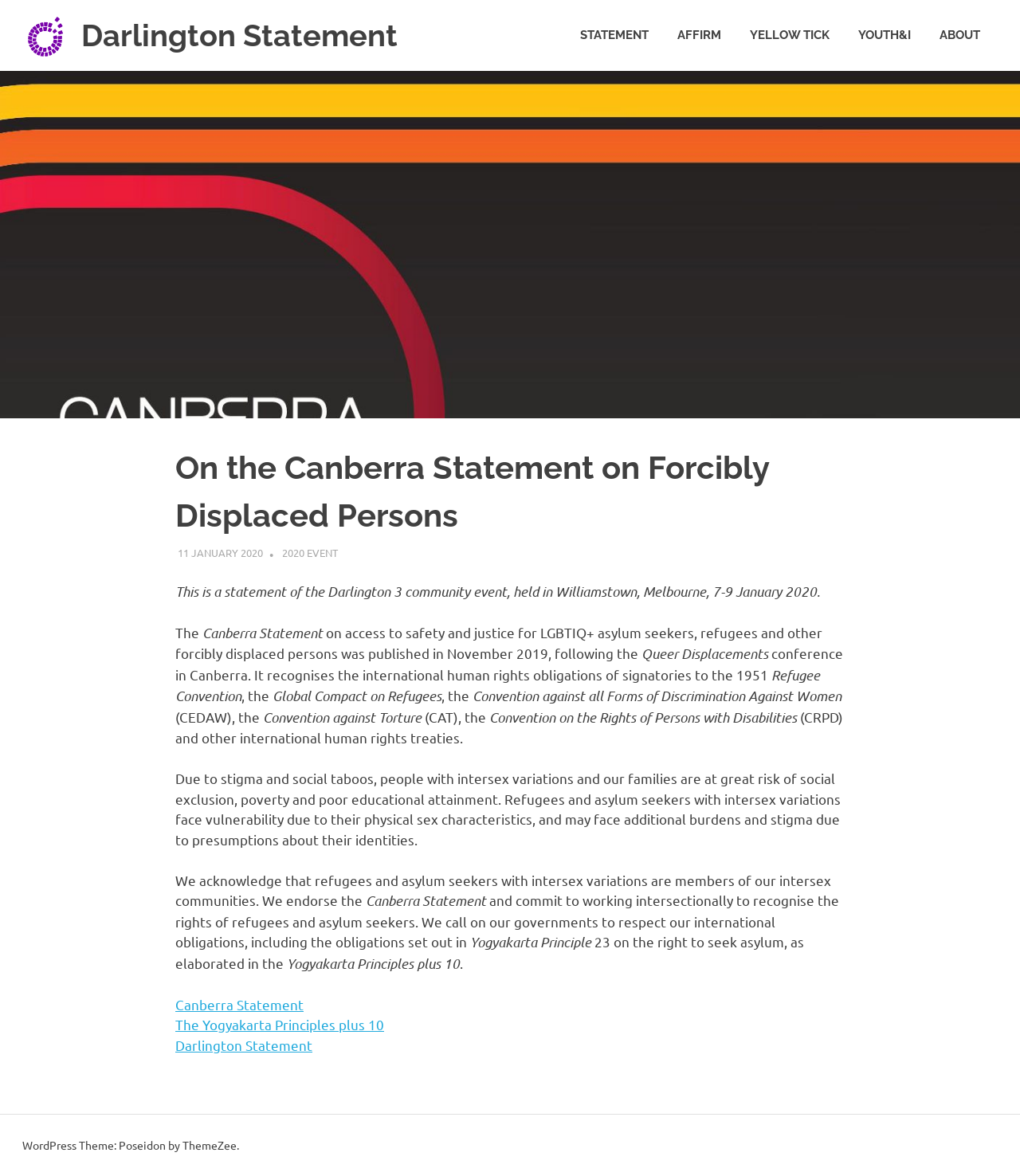Identify the bounding box coordinates of the area you need to click to perform the following instruction: "View the 'Canberra Statement' image".

[0.0, 0.06, 1.0, 0.356]